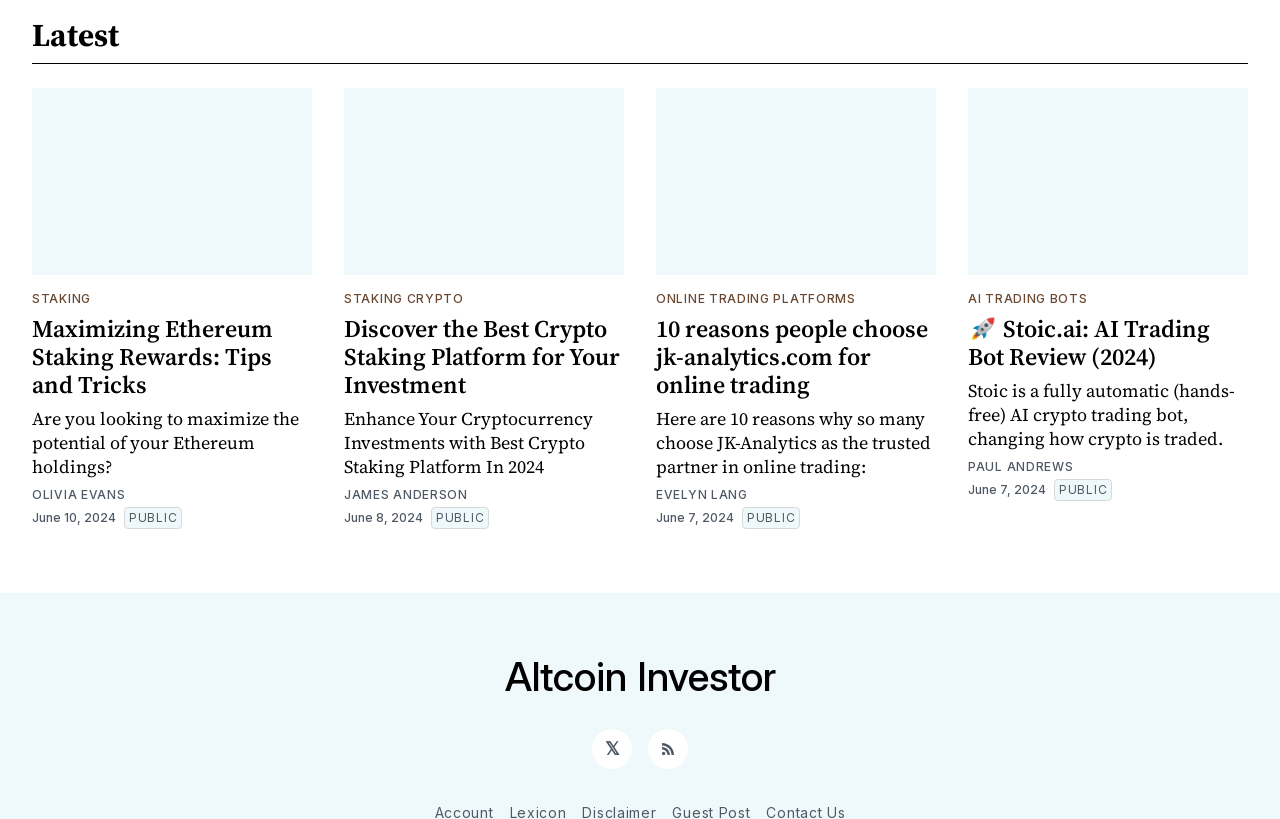Determine the bounding box coordinates of the clickable region to follow the instruction: "Learn more about Stoic.ai Trading Bot Review".

[0.756, 0.107, 0.975, 0.335]